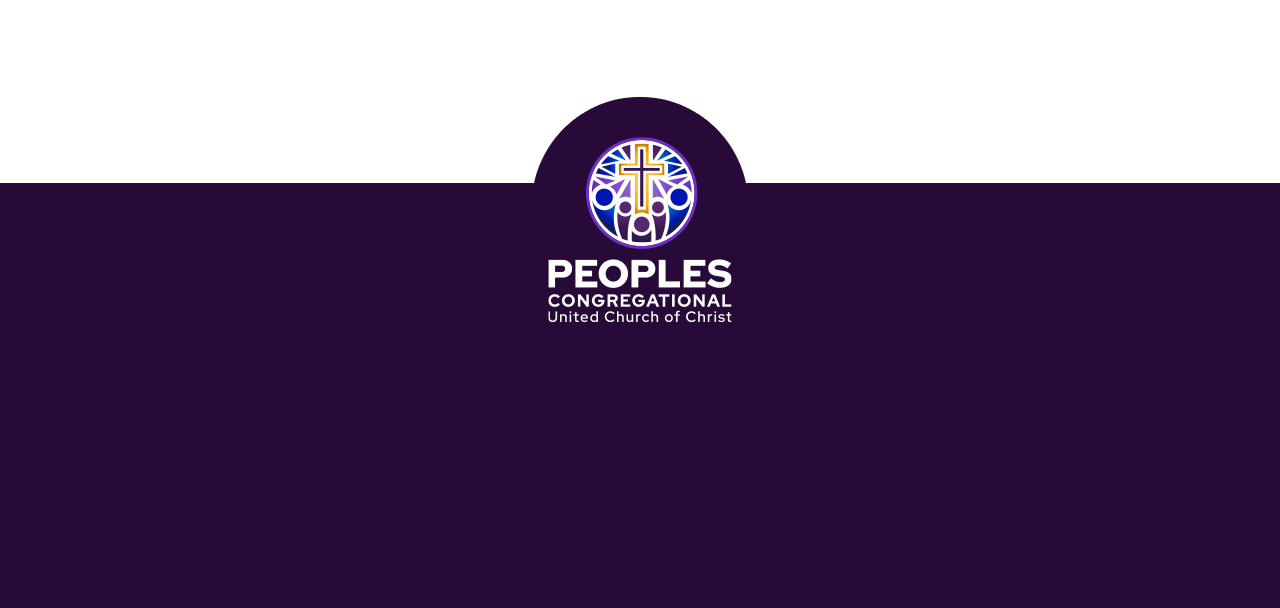Please identify the bounding box coordinates of the element that needs to be clicked to execute the following command: "Visit THE CHURCH ONLINE, LLC". Provide the bounding box using four float numbers between 0 and 1, formatted as [left, top, right, bottom].

[0.608, 0.863, 0.81, 0.891]